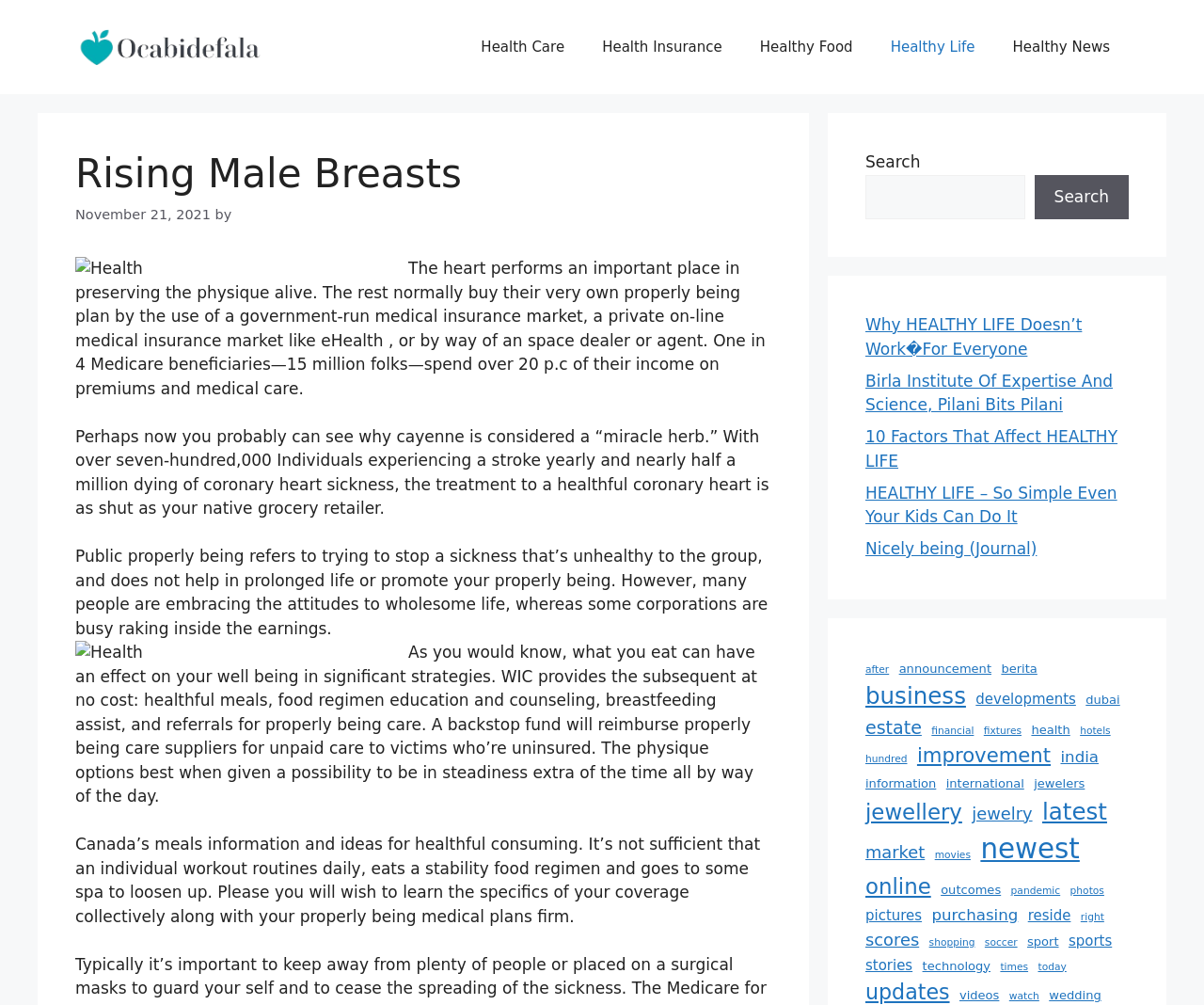Please provide the bounding box coordinates for the element that needs to be clicked to perform the instruction: "View News". The coordinates must consist of four float numbers between 0 and 1, formatted as [left, top, right, bottom].

None